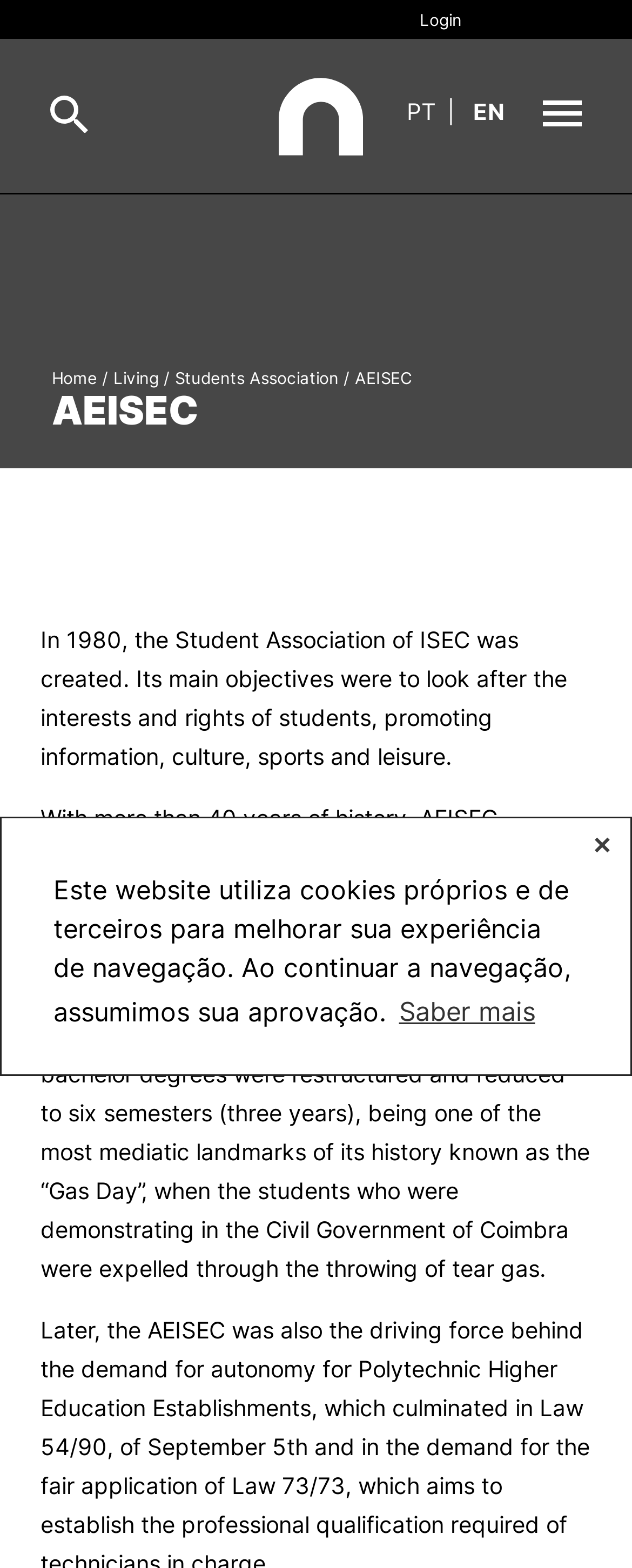Please identify the bounding box coordinates of the clickable element to fulfill the following instruction: "Click the 'Login' button". The coordinates should be four float numbers between 0 and 1, i.e., [left, top, right, bottom].

[0.638, 0.0, 0.756, 0.025]